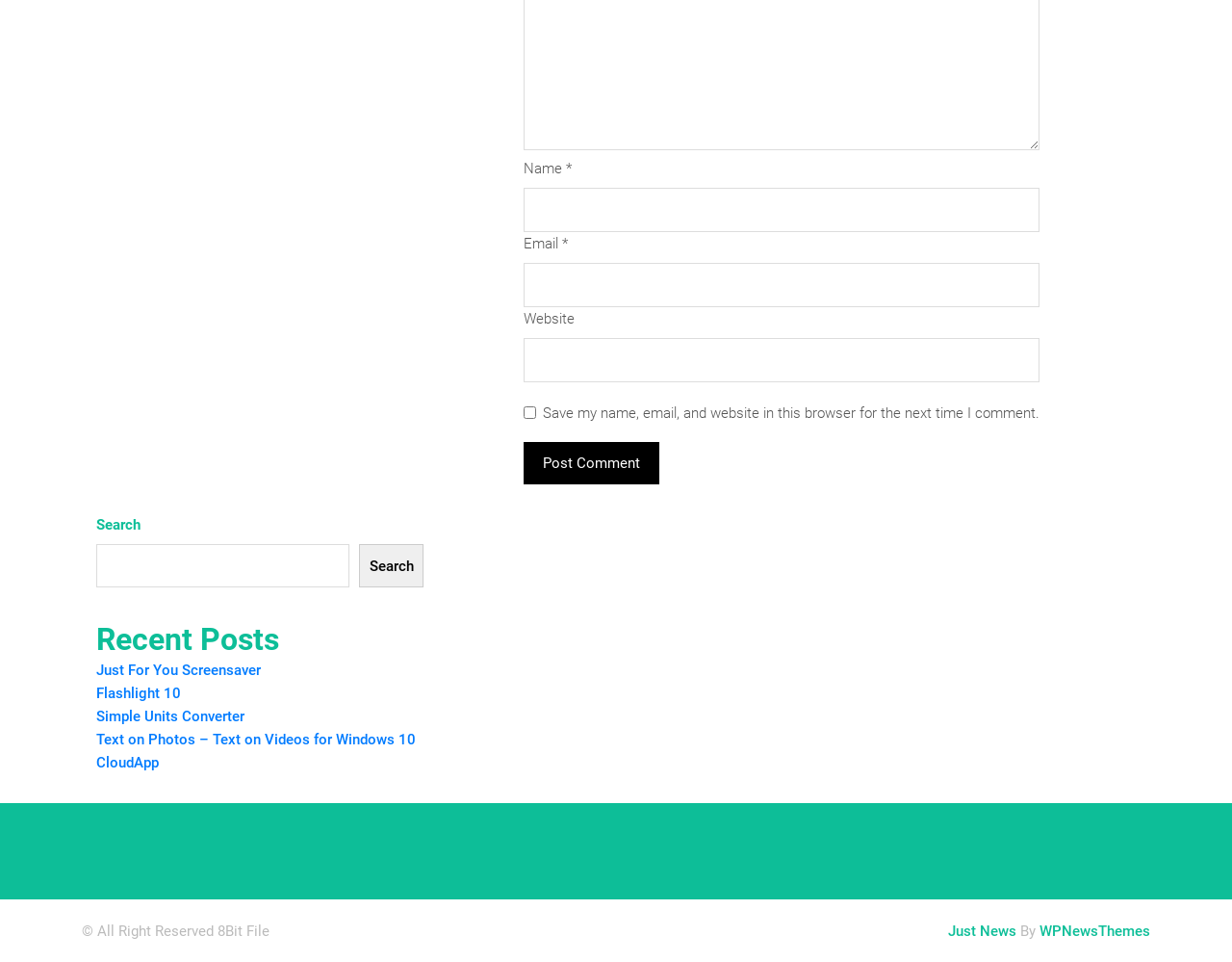Using the description: "parent_node: Website name="url"", determine the UI element's bounding box coordinates. Ensure the coordinates are in the format of four float numbers between 0 and 1, i.e., [left, top, right, bottom].

[0.425, 0.352, 0.844, 0.398]